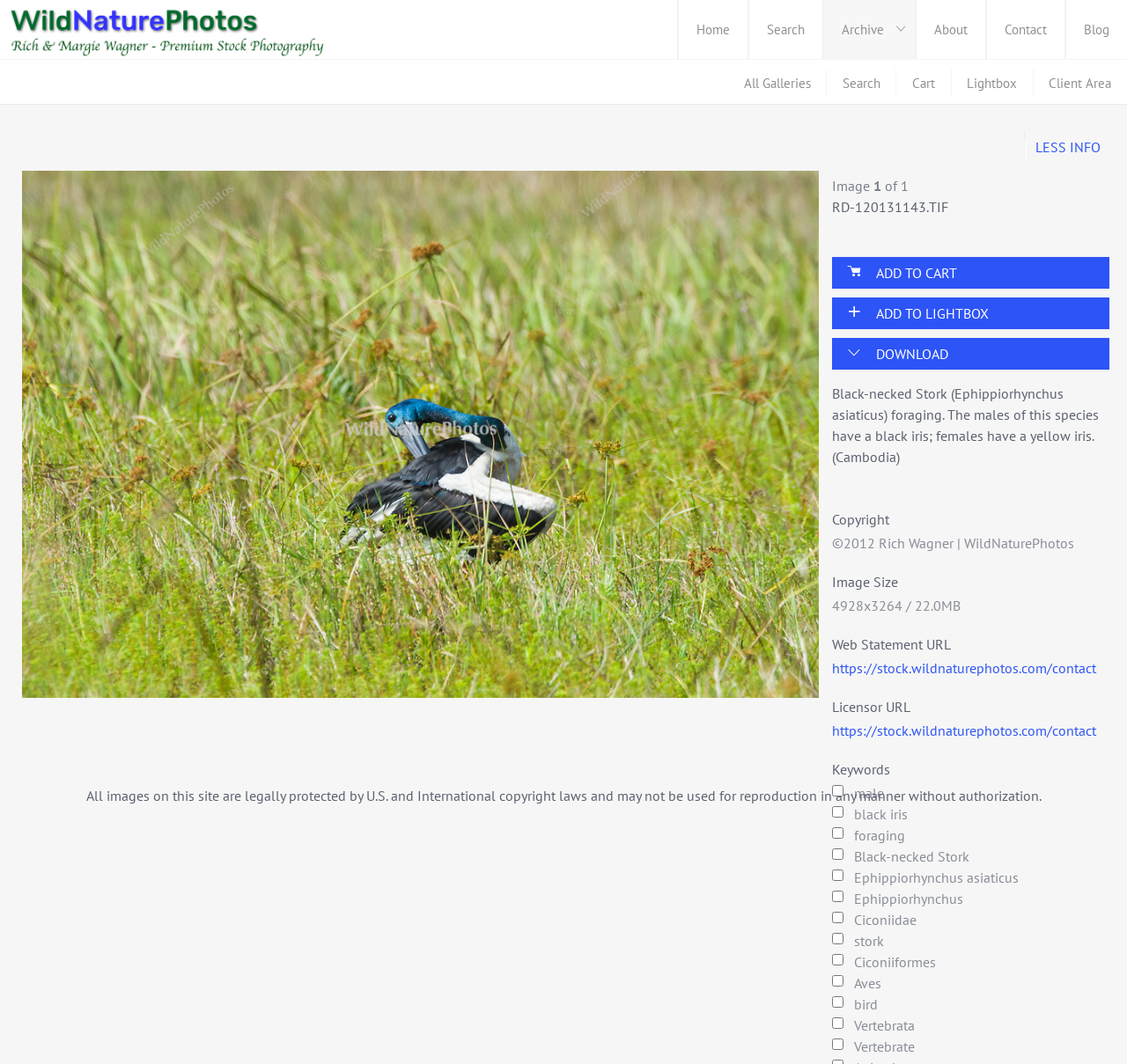Please identify the bounding box coordinates of the element that needs to be clicked to perform the following instruction: "Download the image".

[0.738, 0.318, 0.996, 0.347]